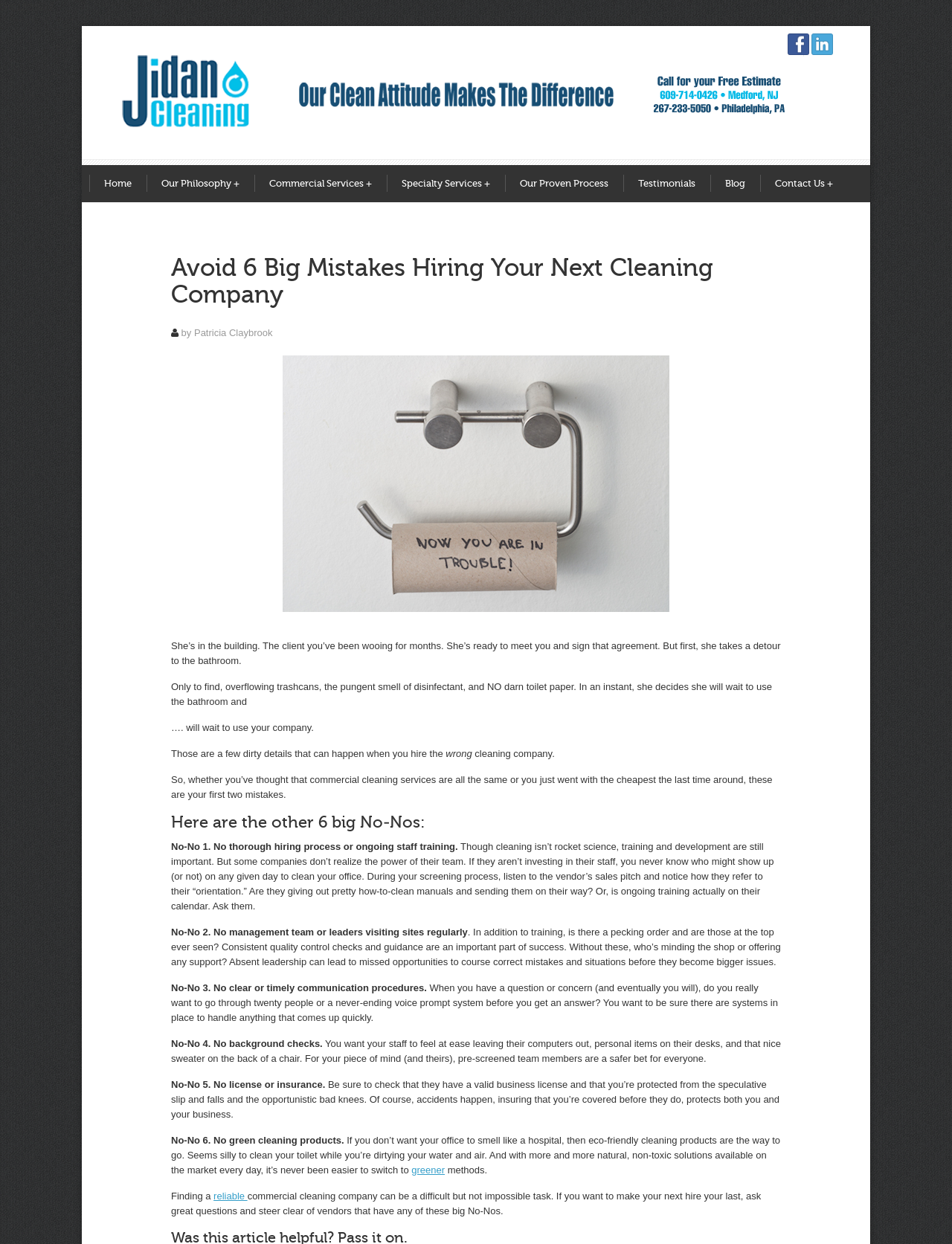Could you find the bounding box coordinates of the clickable area to complete this instruction: "Click the 'greener' link"?

[0.432, 0.936, 0.467, 0.945]